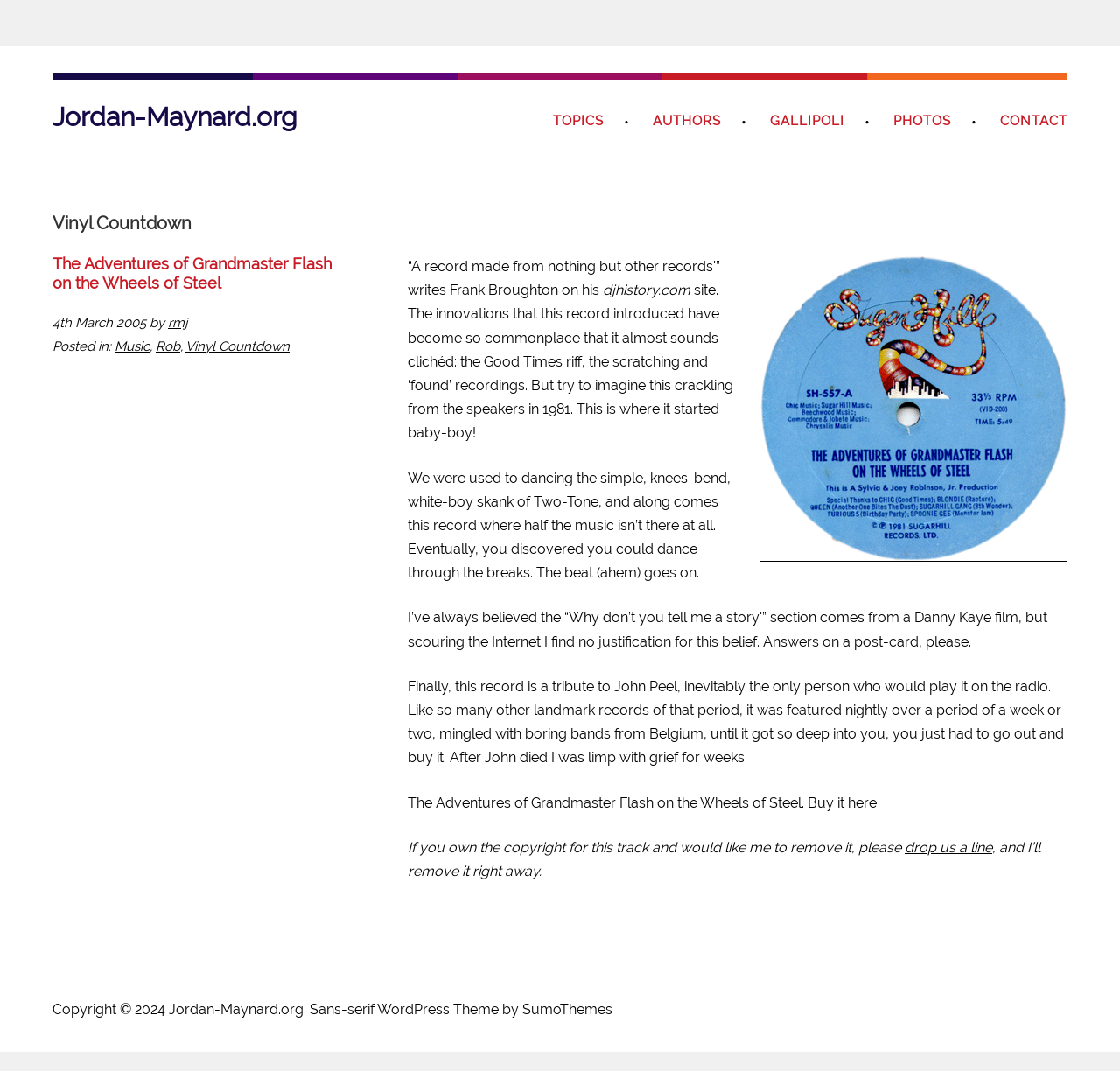Locate the bounding box coordinates of the element's region that should be clicked to carry out the following instruction: "Contact us". The coordinates need to be four float numbers between 0 and 1, i.e., [left, top, right, bottom].

None